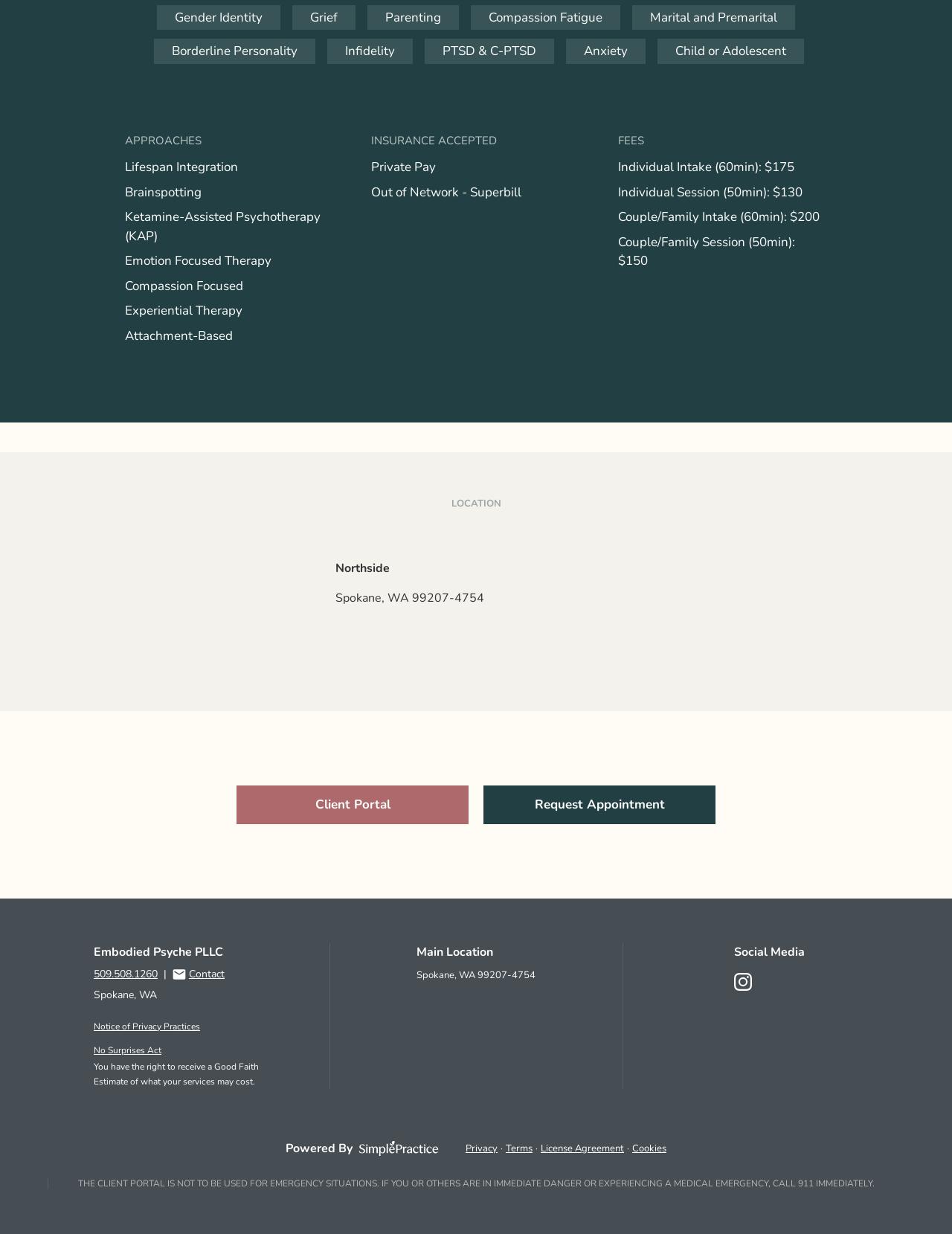Determine the bounding box coordinates of the element's region needed to click to follow the instruction: "Call the phone number". Provide these coordinates as four float numbers between 0 and 1, formatted as [left, top, right, bottom].

[0.098, 0.783, 0.166, 0.795]